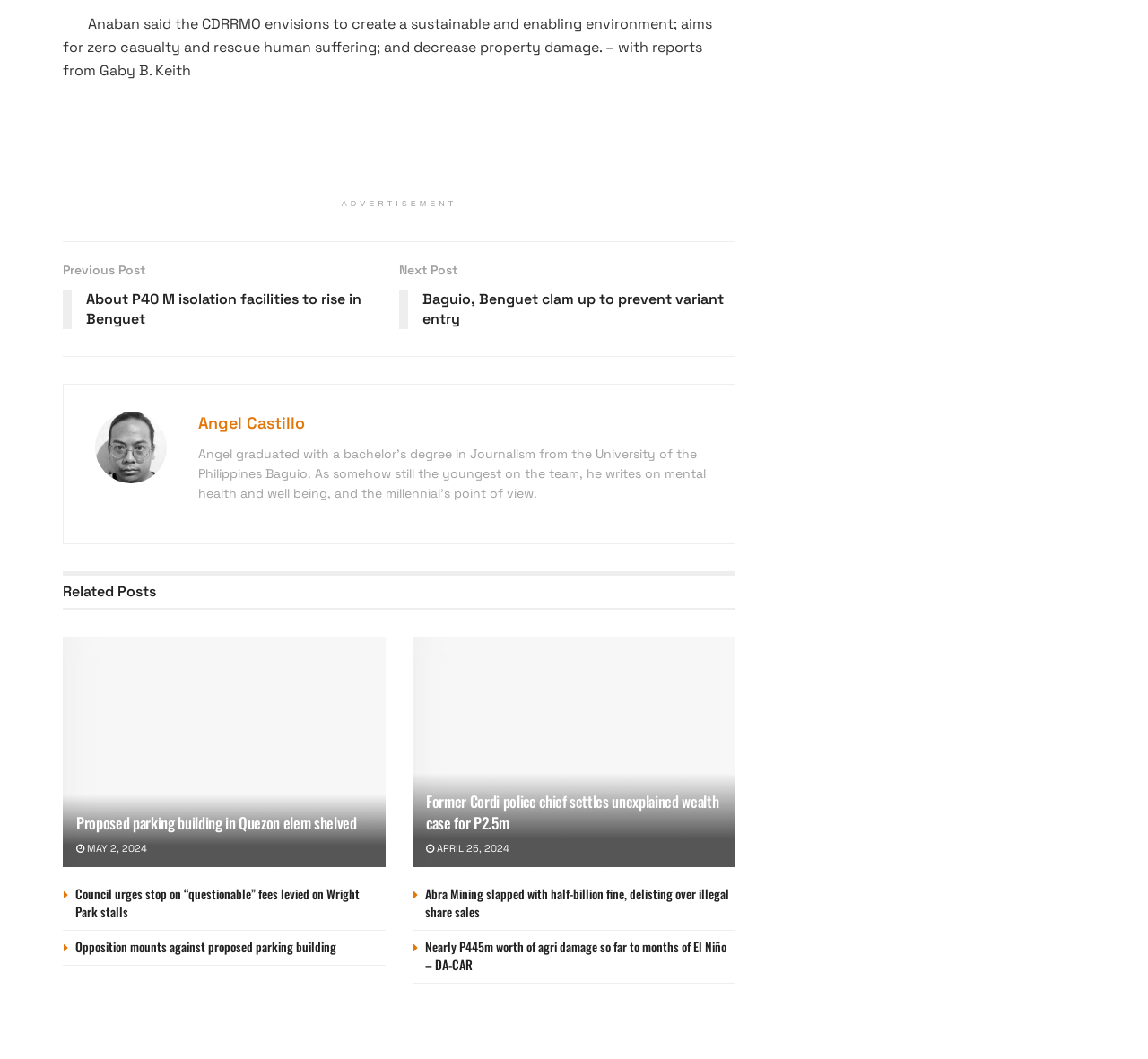Please mark the bounding box coordinates of the area that should be clicked to carry out the instruction: "Read the article about P40 M isolation facilities to rise in Benguet".

[0.055, 0.246, 0.348, 0.319]